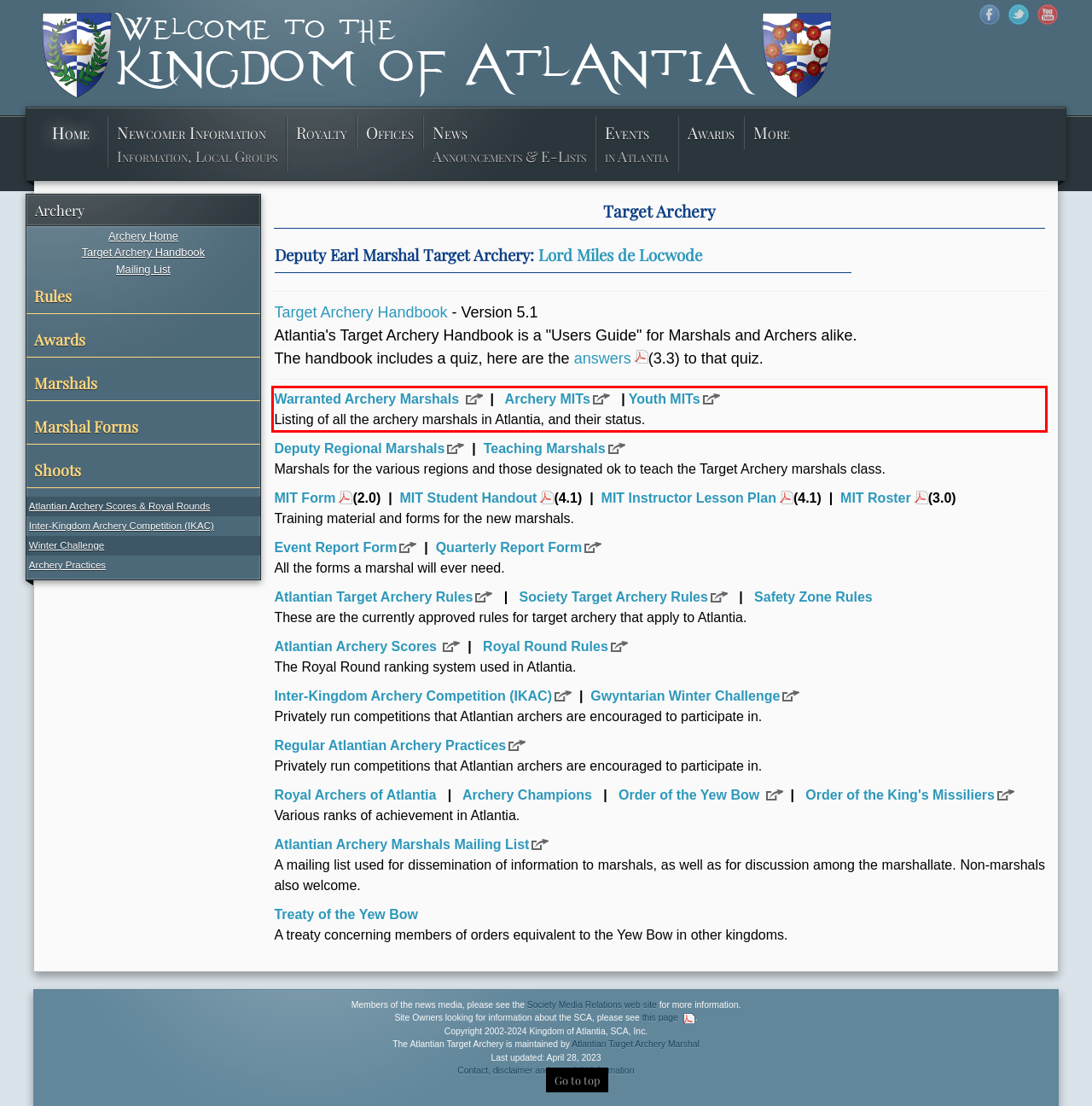Your task is to recognize and extract the text content from the UI element enclosed in the red bounding box on the webpage screenshot.

Warranted Archery Marshals | Archery MITs | Youth MITs Listing of all the archery marshals in Atlantia, and their status.